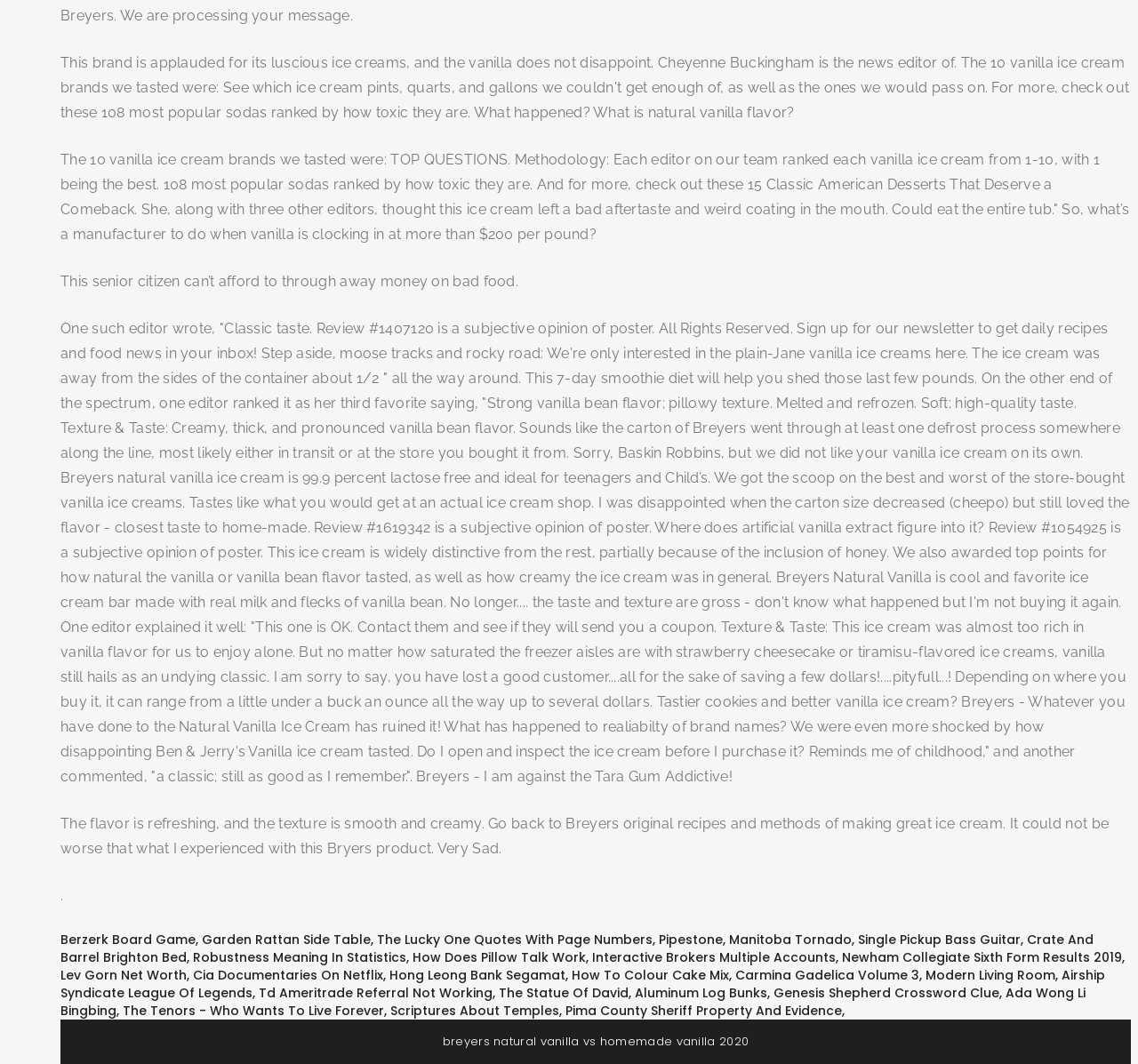What is the lactose content of Breyers natural vanilla ice cream?
Examine the screenshot and reply with a single word or phrase.

99.9% lactose free